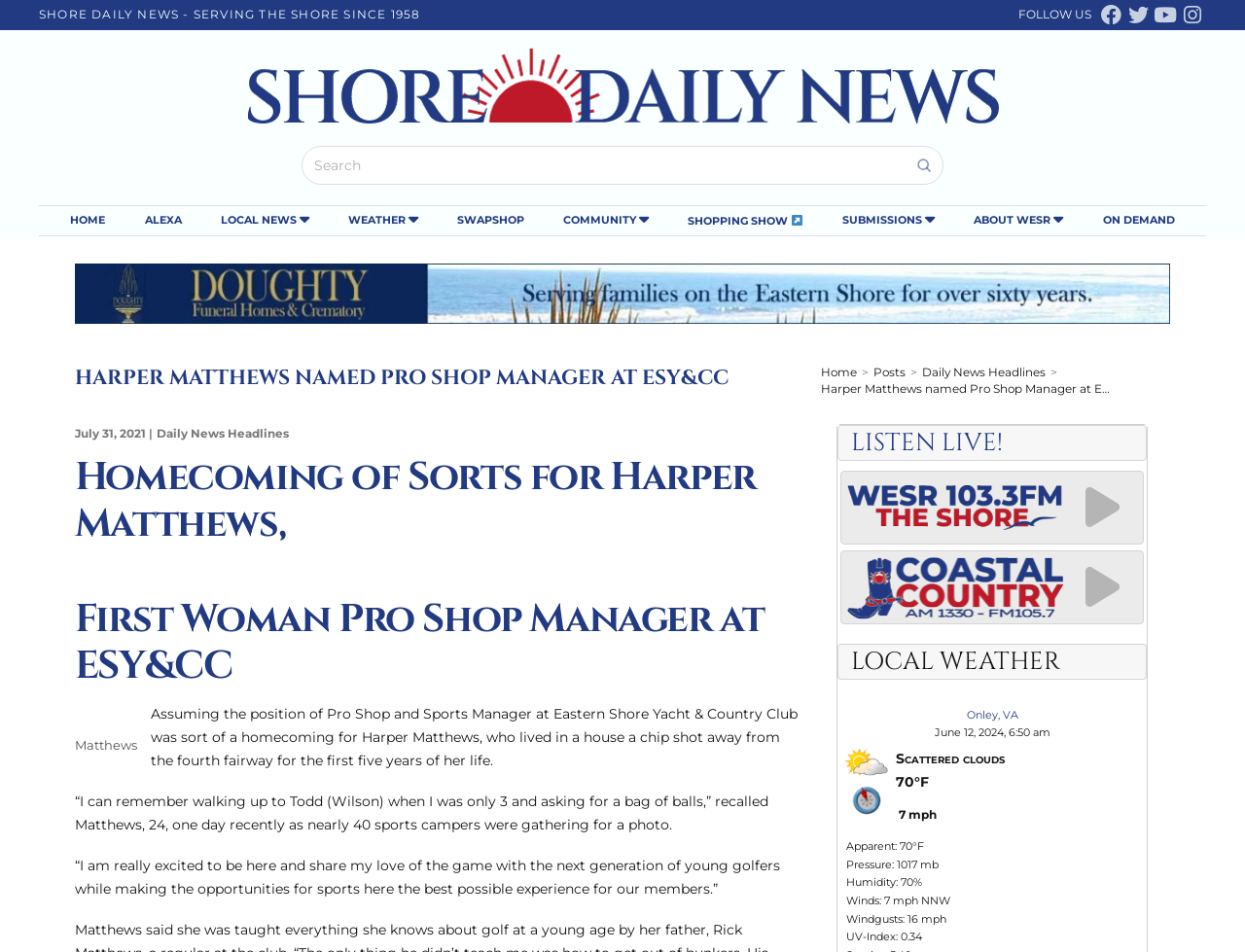Please analyze the image and give a detailed answer to the question:
What is the name of the funeral home advertised on the webpage?

The webpage has an advertisement for Doughty Funeral Homes & Crematory, which is a funeral home and crematory service, and its logo and name are displayed on the webpage.